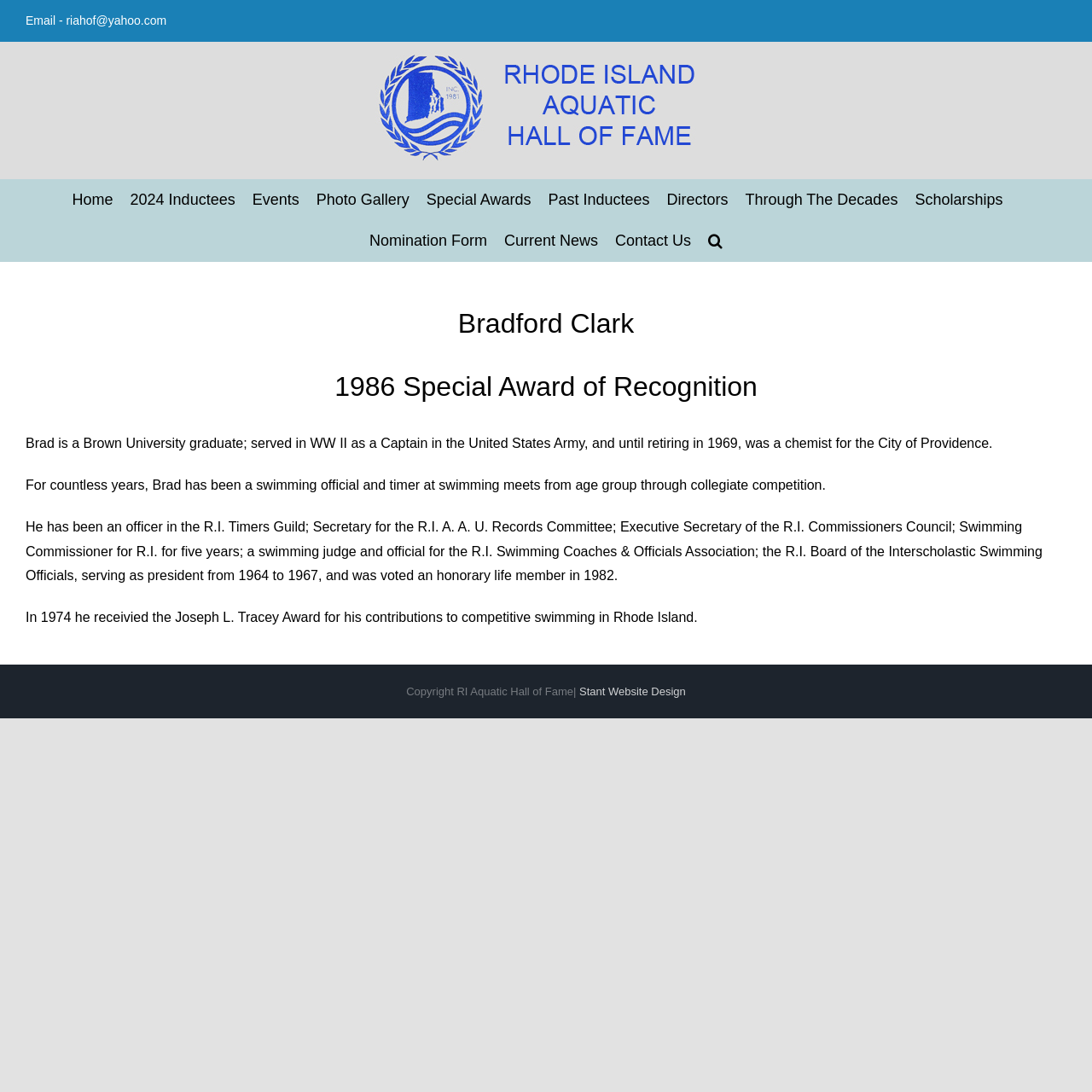What is Bradford Clark's role in the R.I. Timers Guild?
Please respond to the question thoroughly and include all relevant details.

According to the webpage, Bradford Clark 'has been an officer in the R.I. Timers Guild'.